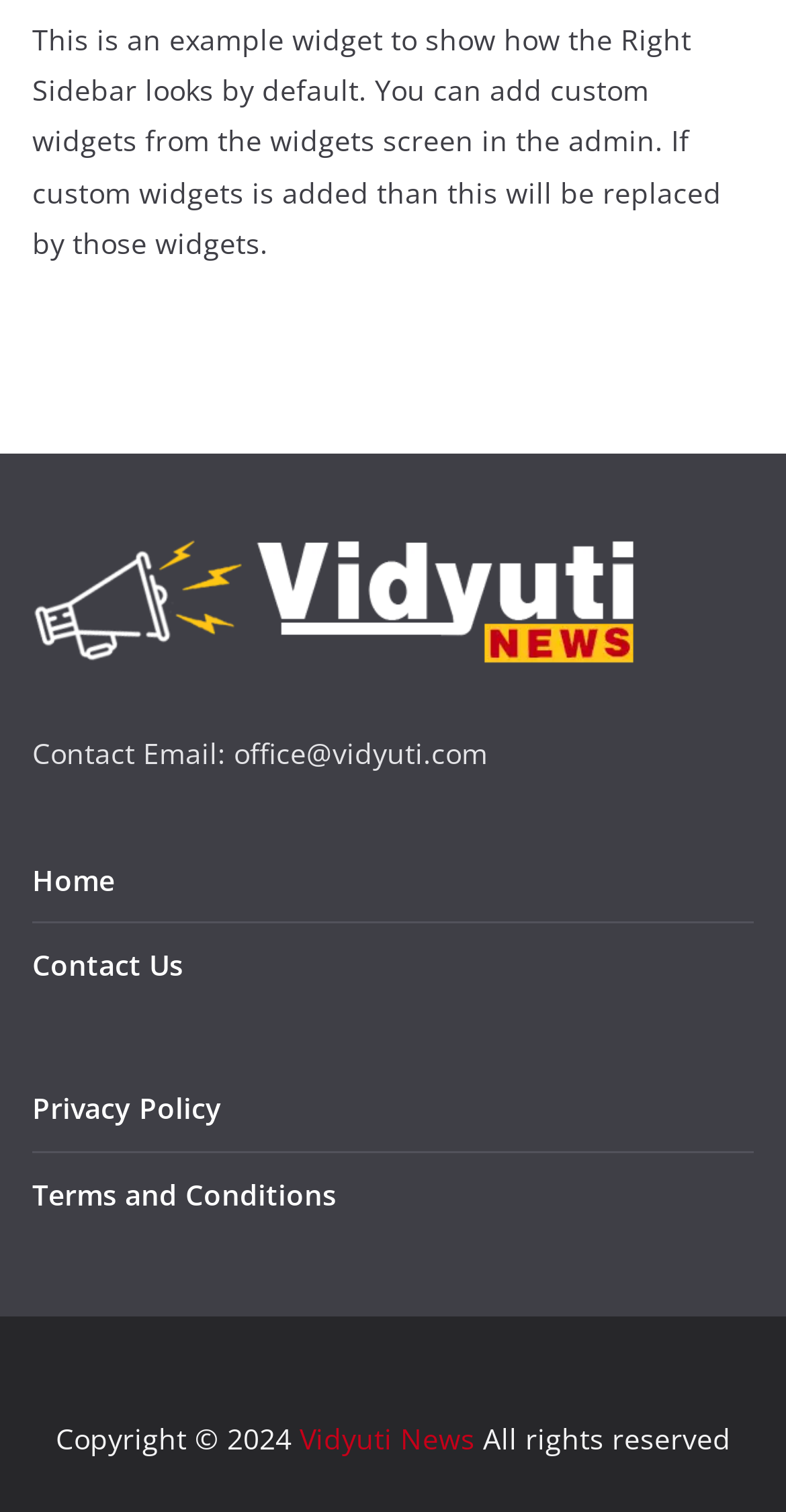Use a single word or phrase to answer the question:
What is the contact email address?

office@vidyuti.com